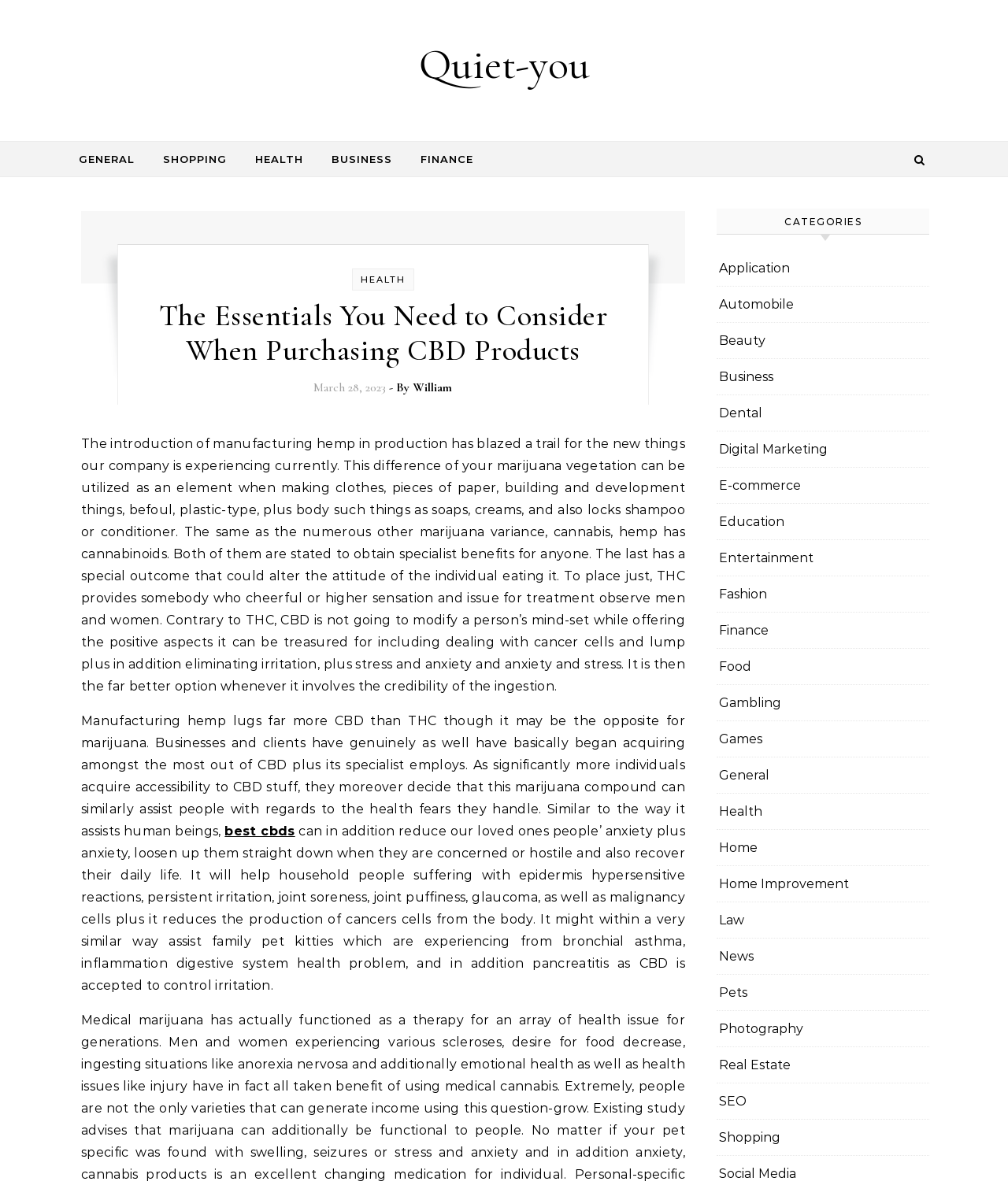Refer to the image and provide a thorough answer to this question:
What are the categories listed on the webpage?

I can see a list of categories on the webpage, including Application, Automobile, Beauty, Business, and many more, which are listed under the heading 'CATEGORIES'.